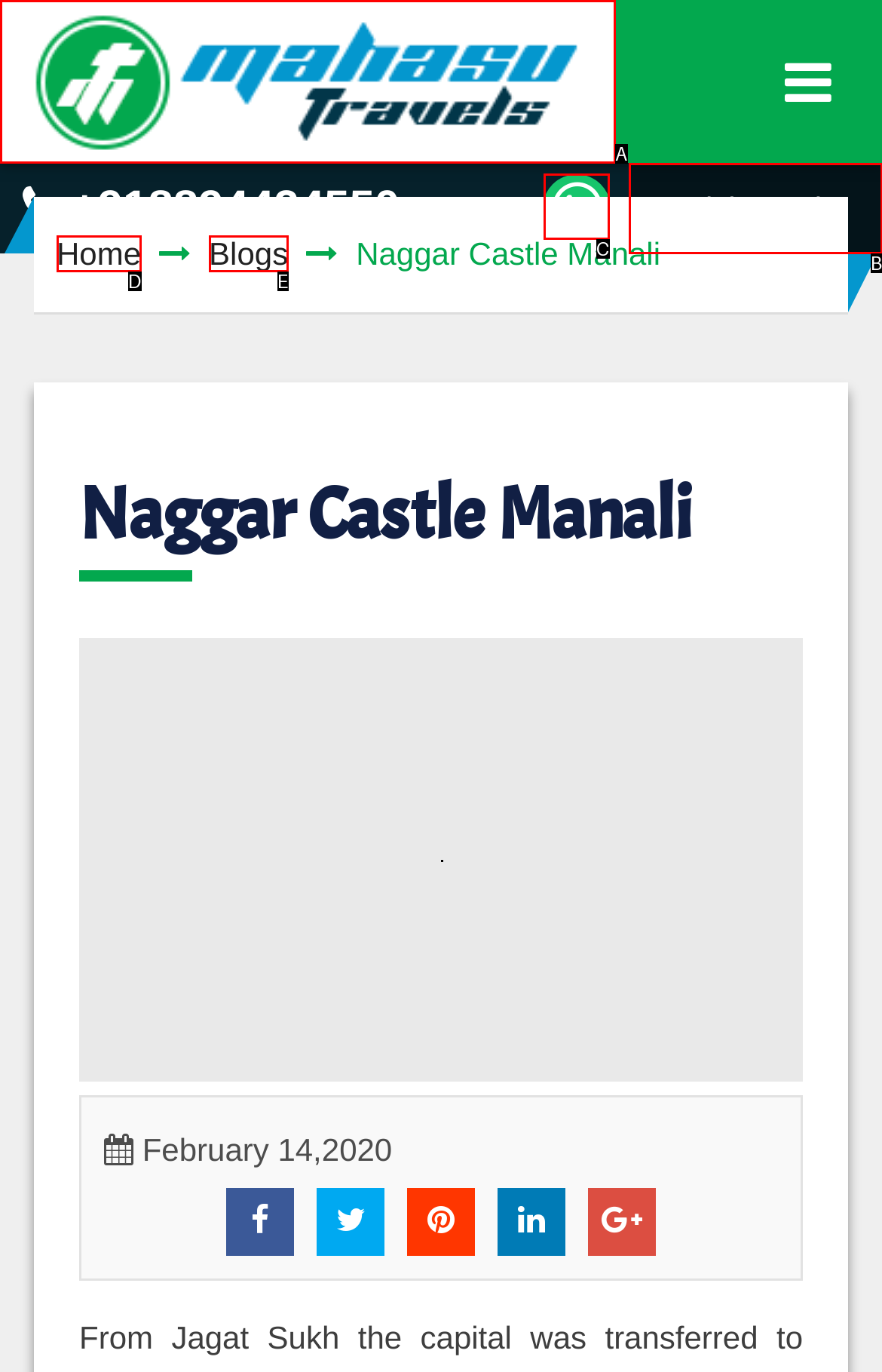Match the description: Home to one of the options shown. Reply with the letter of the best match.

D